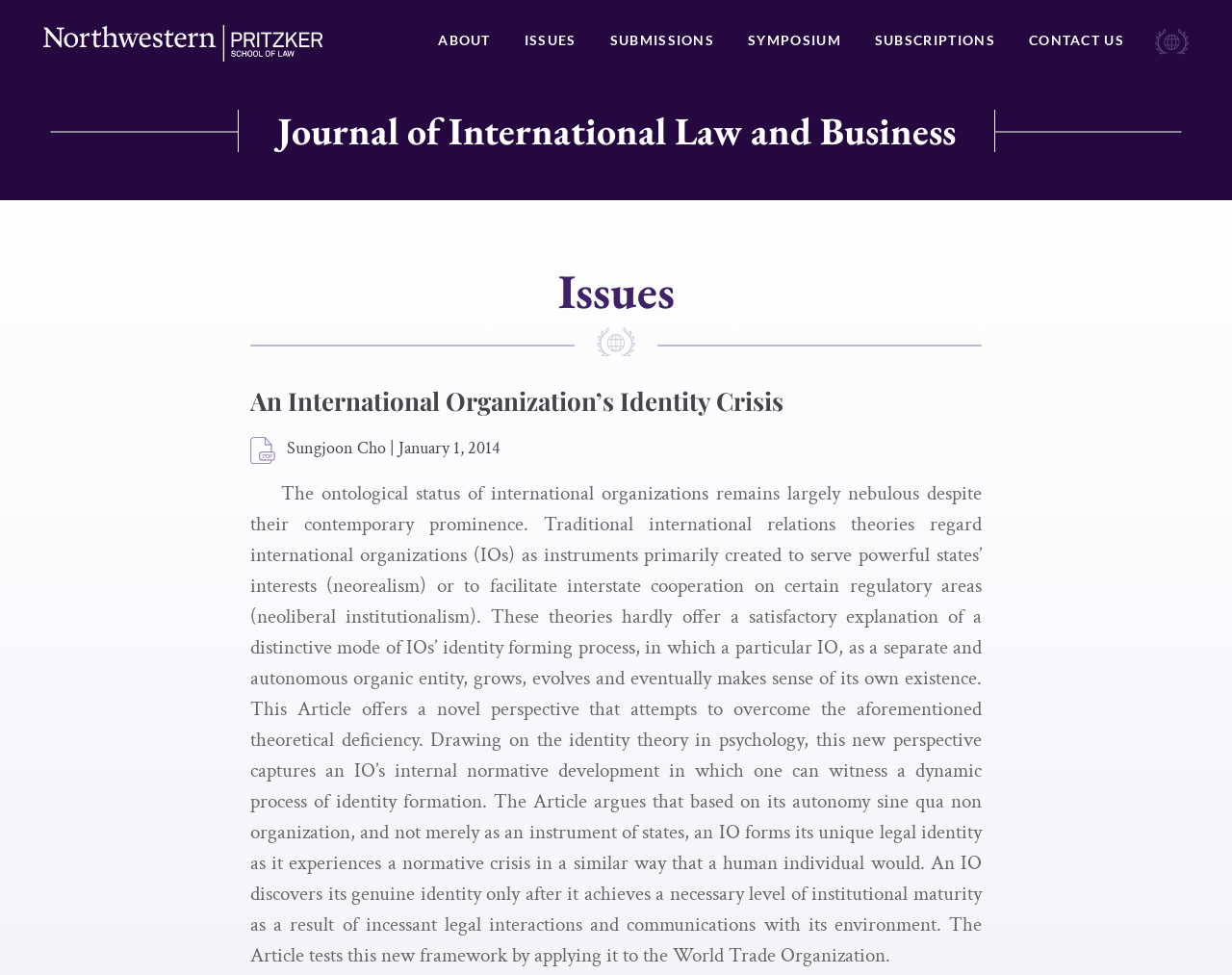Please find the bounding box for the UI component described as follows: "Subscriptions".

[0.71, 0.025, 0.808, 0.06]